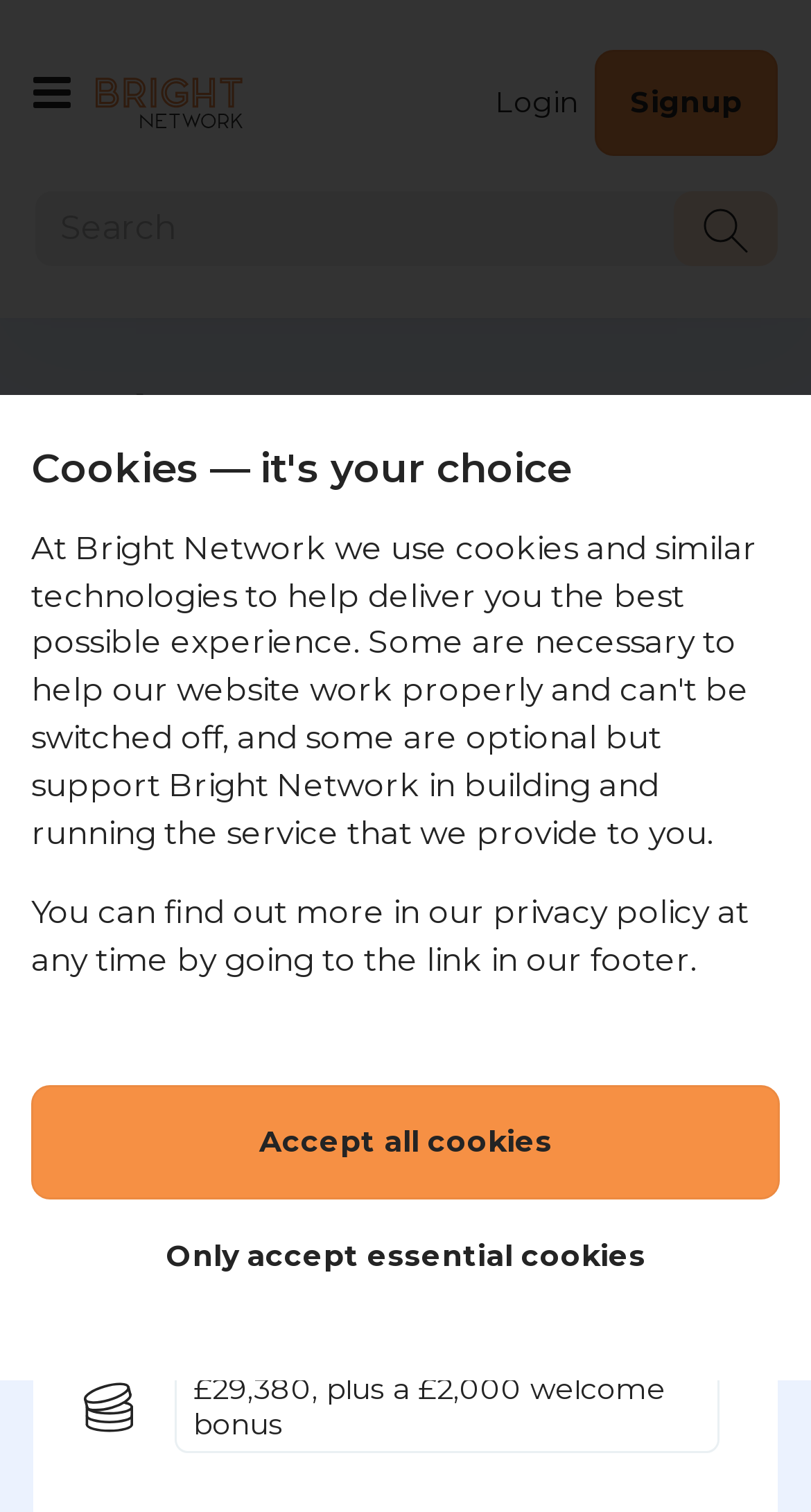Based on the description "aria-label="Post image"", find the bounding box of the specified UI element.

None